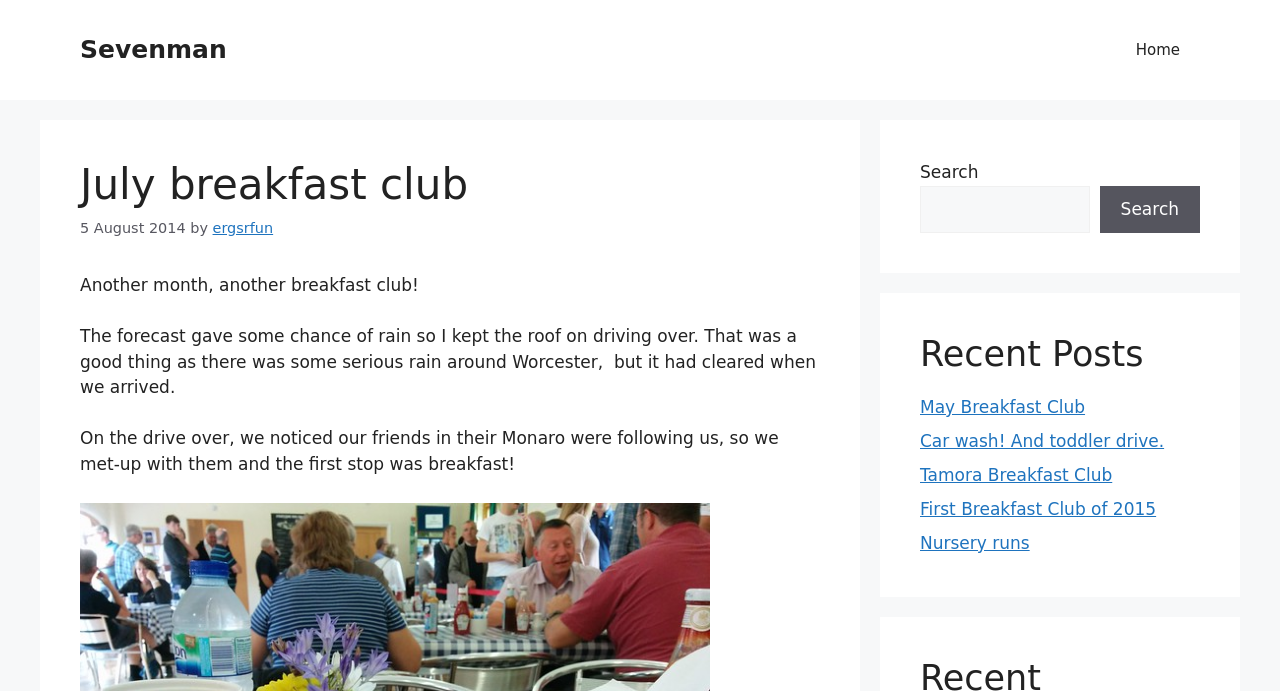What is the topic of the recent posts section?
Answer with a single word or short phrase according to what you see in the image.

Breakfast Club events